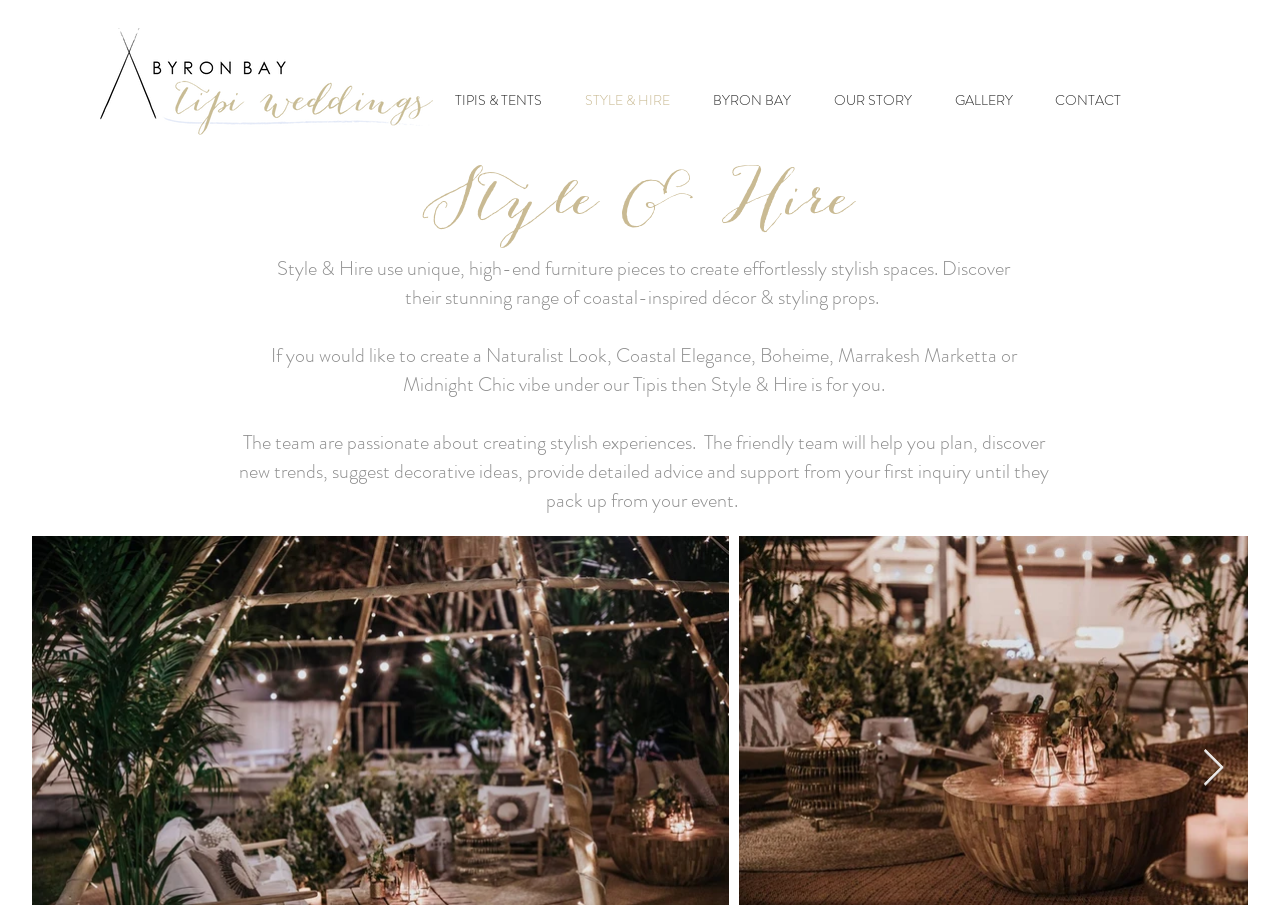Determine the bounding box coordinates of the clickable region to execute the instruction: "Learn about Byron Bay Tipi Weddings". The coordinates should be four float numbers between 0 and 1, denoted as [left, top, right, bottom].

[0.078, 0.031, 0.338, 0.149]